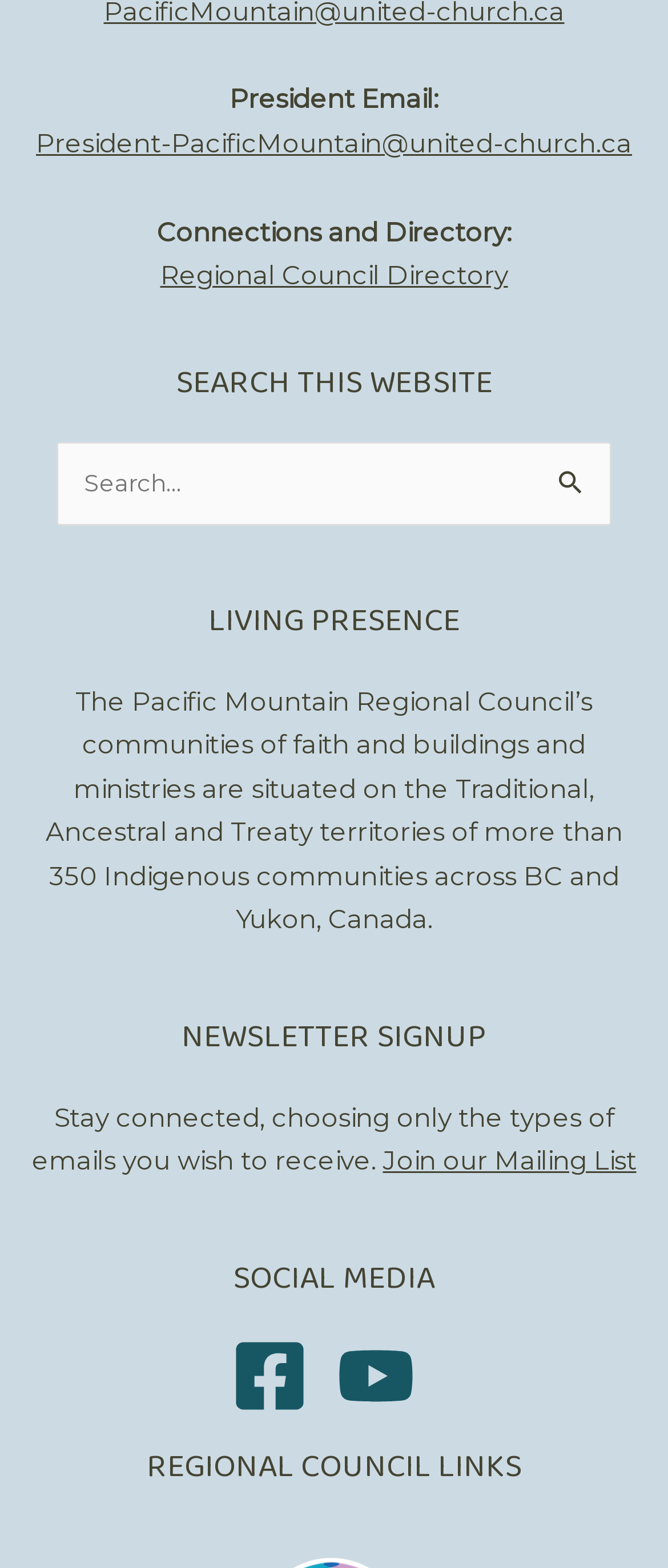What is the email address of the President?
Give a detailed explanation using the information visible in the image.

I found the email address by looking at the link element with the text 'President-PacificMountain@united-church.ca' which is located below the static text 'President Email:'.